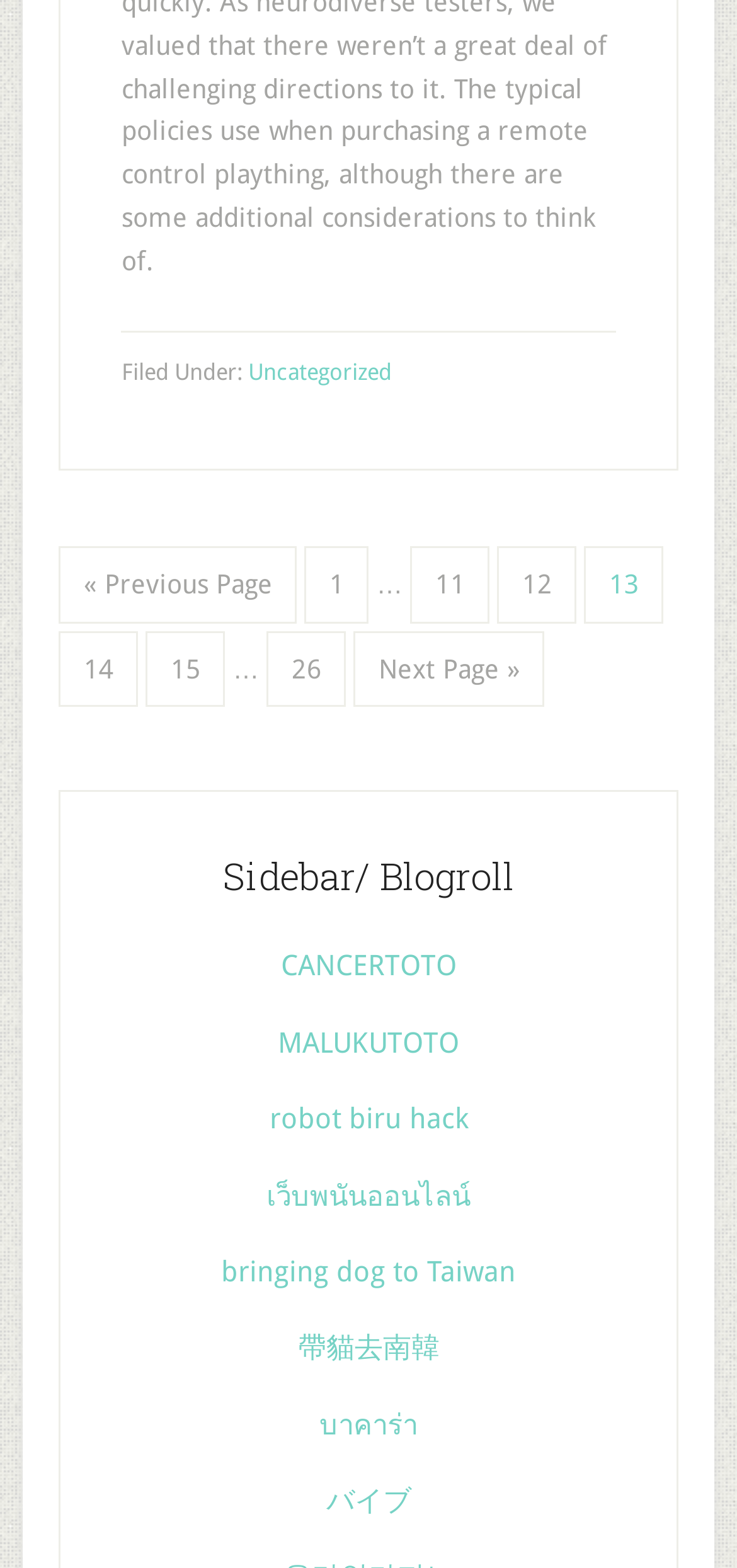Please give the bounding box coordinates of the area that should be clicked to fulfill the following instruction: "go to previous page". The coordinates should be in the format of four float numbers from 0 to 1, i.e., [left, top, right, bottom].

[0.08, 0.348, 0.403, 0.397]